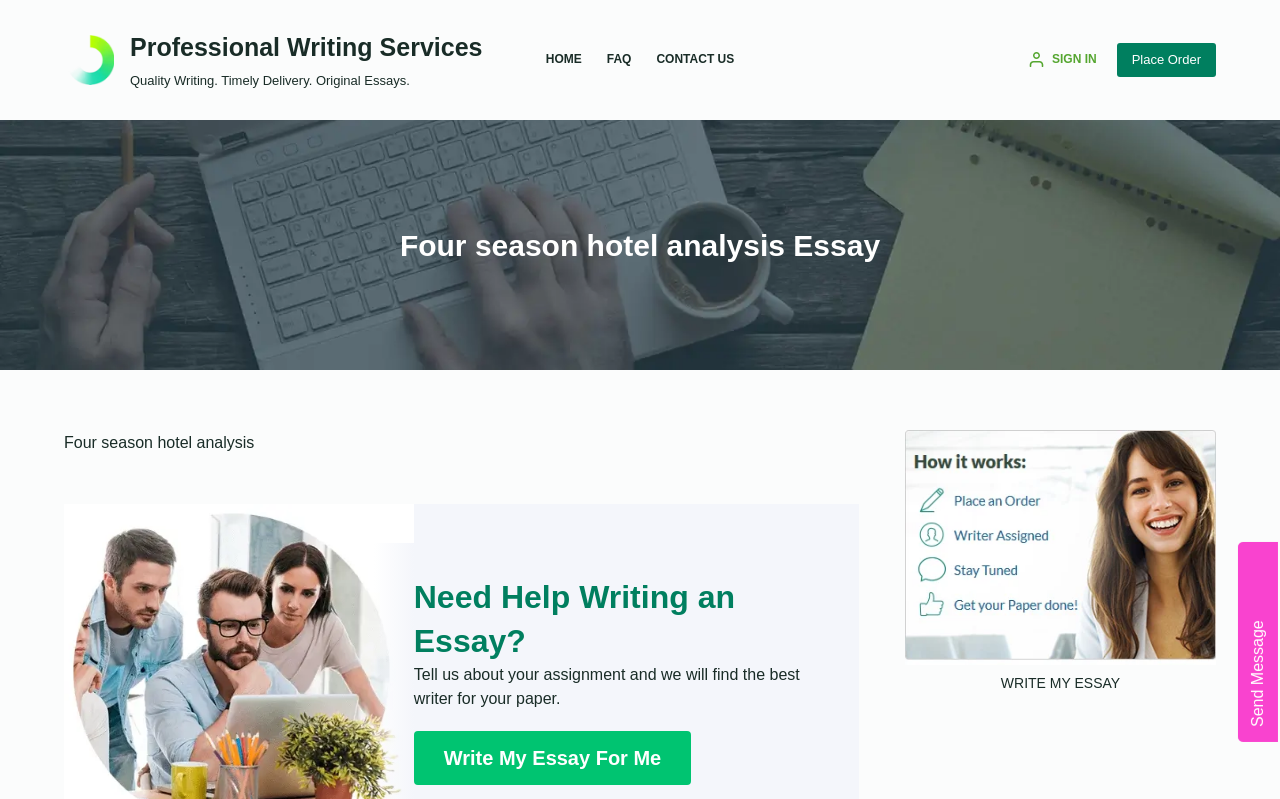Find the coordinates for the bounding box of the element with this description: "parent_node: Professional Writing Services".

[0.05, 0.044, 0.089, 0.106]